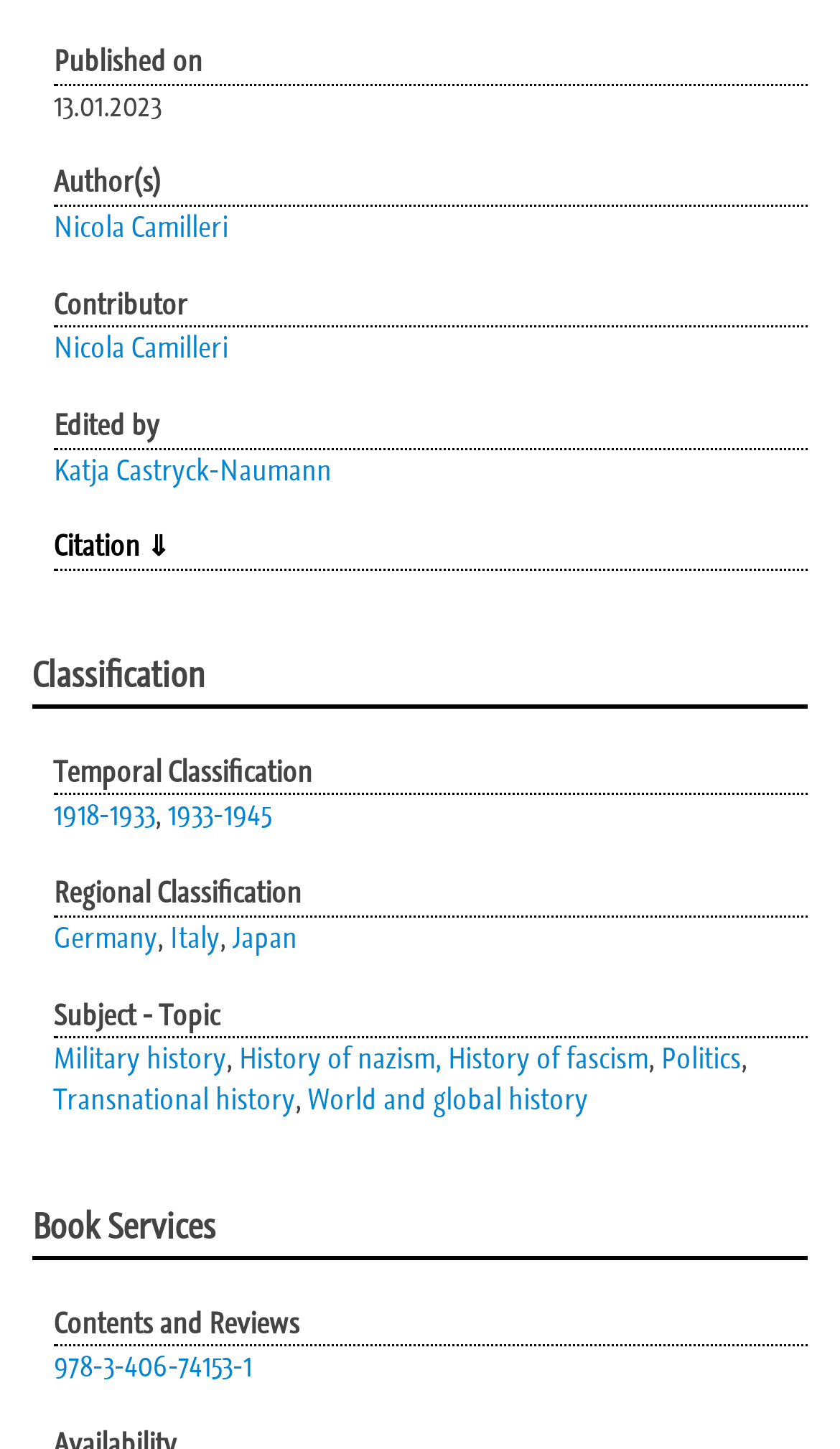Identify the bounding box coordinates necessary to click and complete the given instruction: "Check the book's contents and reviews".

[0.064, 0.899, 0.356, 0.926]